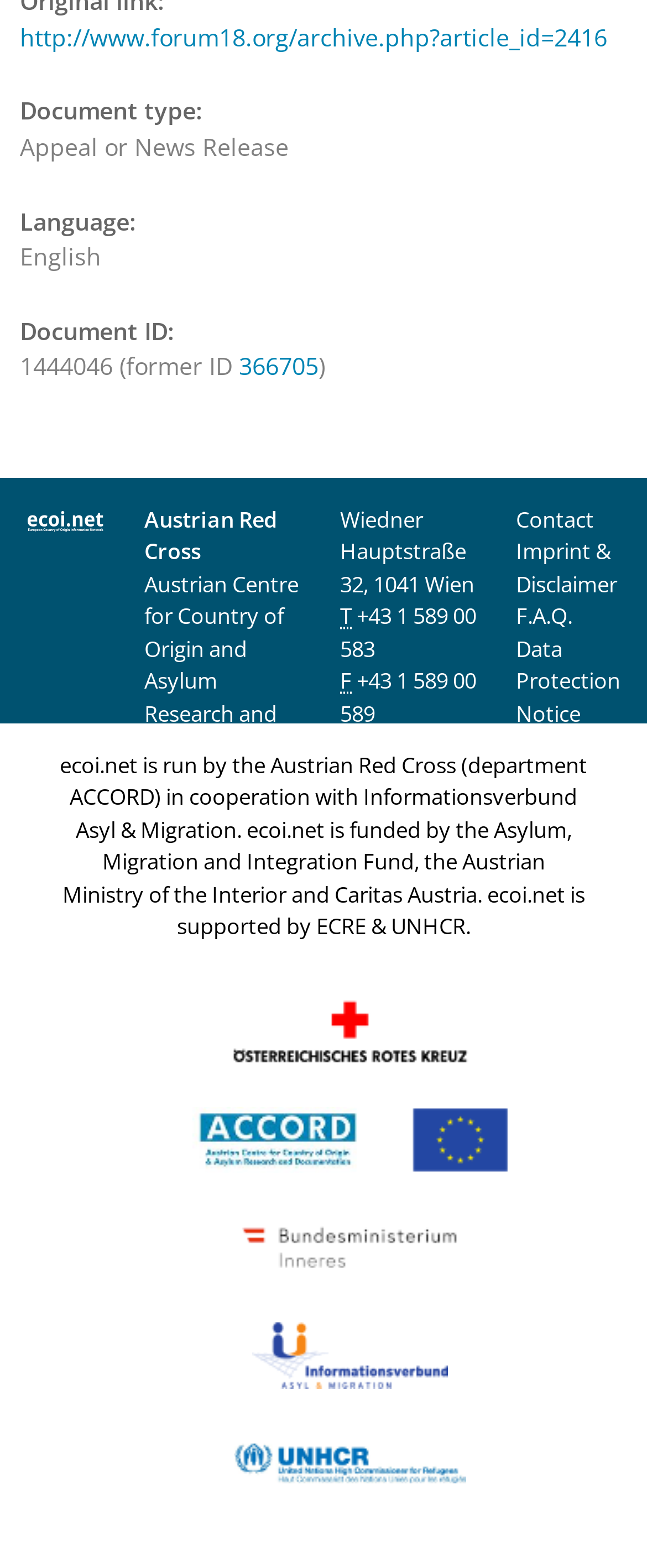What is the language of the document?
Please look at the screenshot and answer in one word or a short phrase.

English